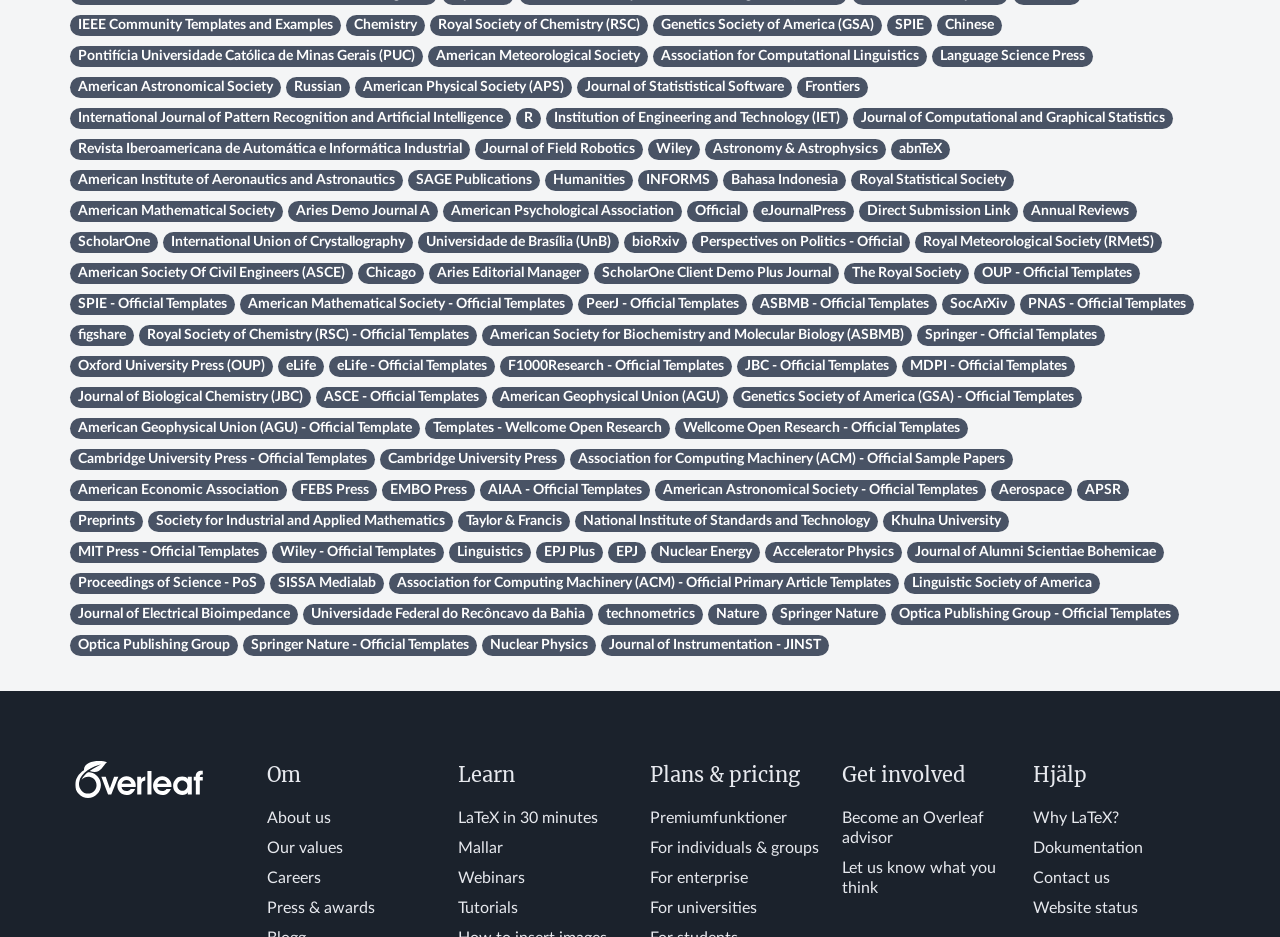Determine the bounding box coordinates of the clickable element to achieve the following action: 'Check the American Astronomical Society link'. Provide the coordinates as four float values between 0 and 1, formatted as [left, top, right, bottom].

[0.055, 0.082, 0.22, 0.104]